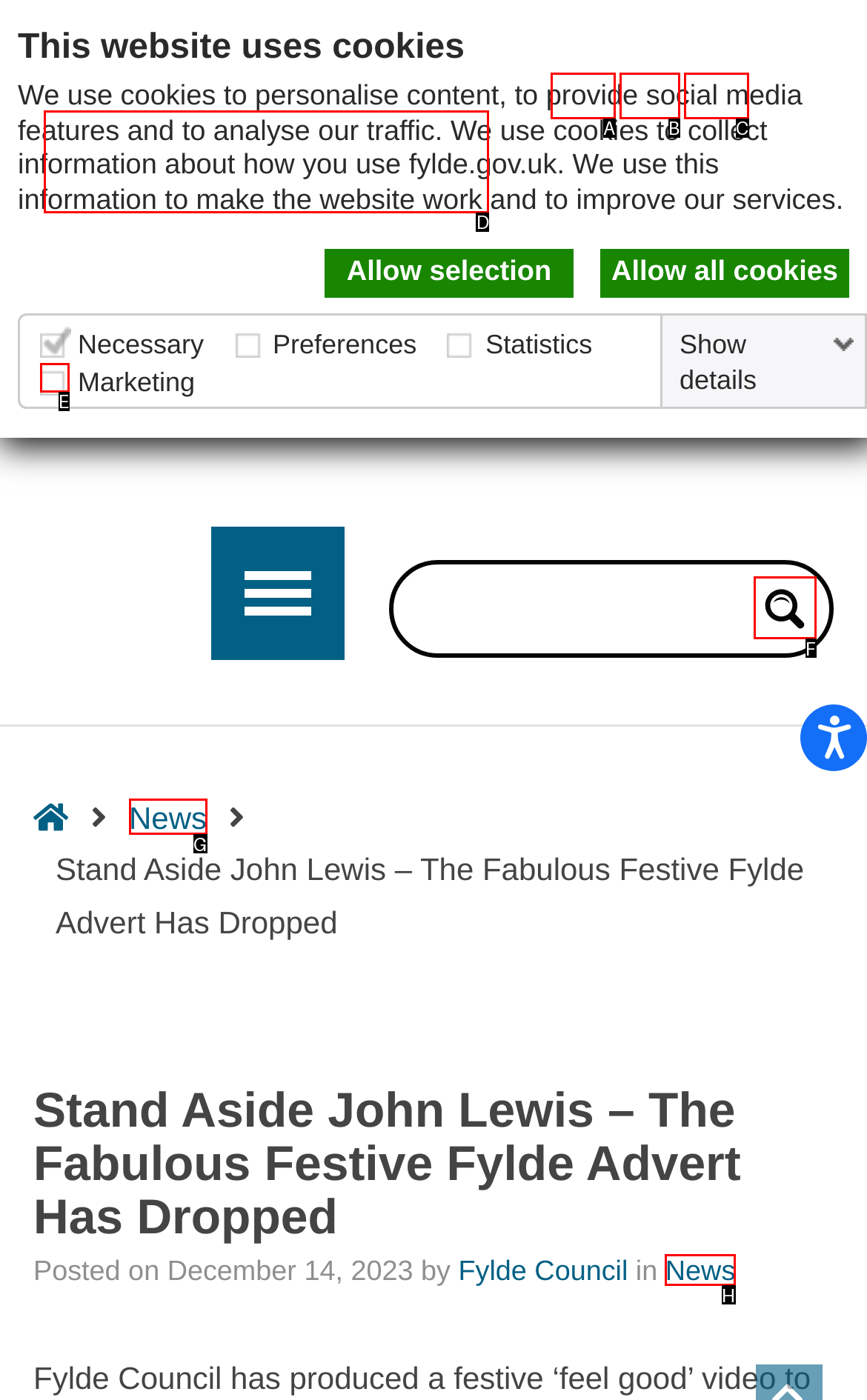Determine which HTML element to click to execute the following task: Click the 'Skip to Content' link Answer with the letter of the selected option.

D